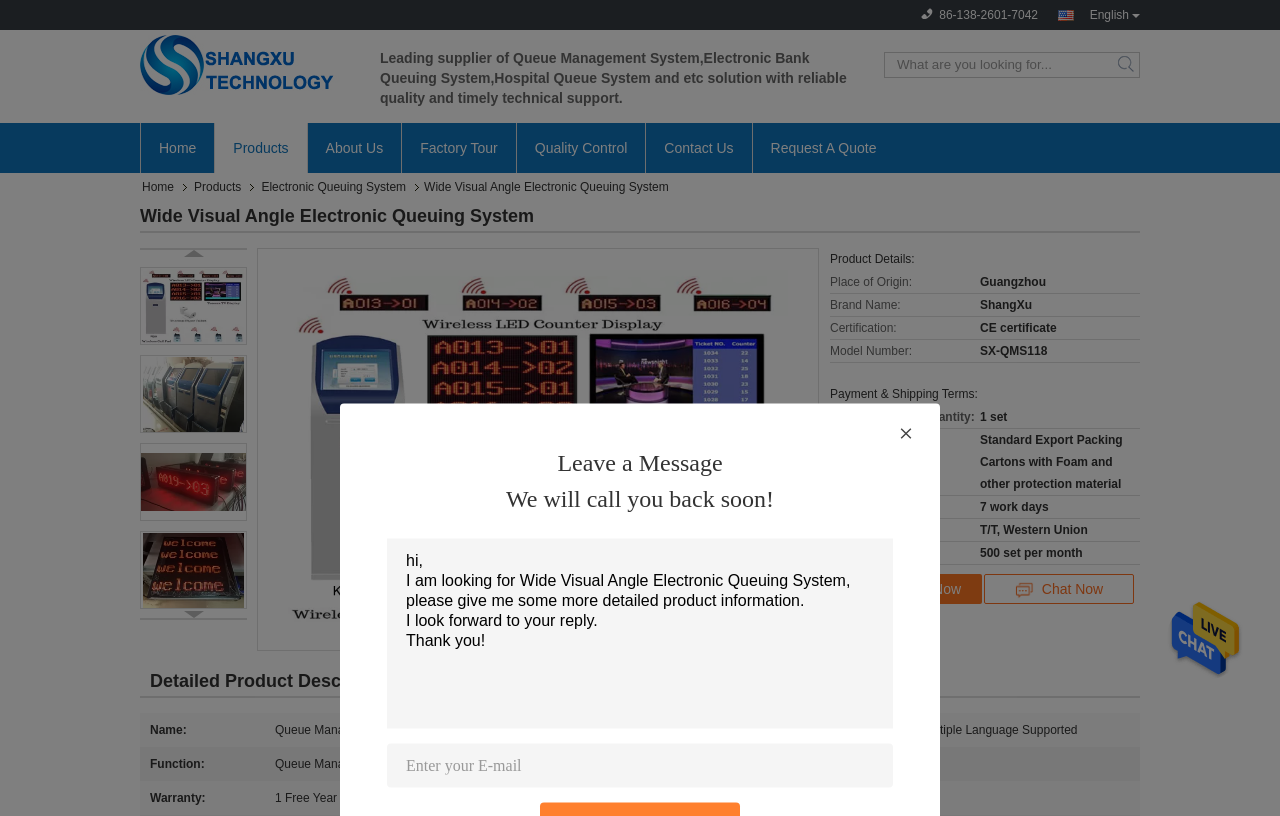What is the language of the Queue Management System?
From the image, respond using a single word or phrase.

Not specified